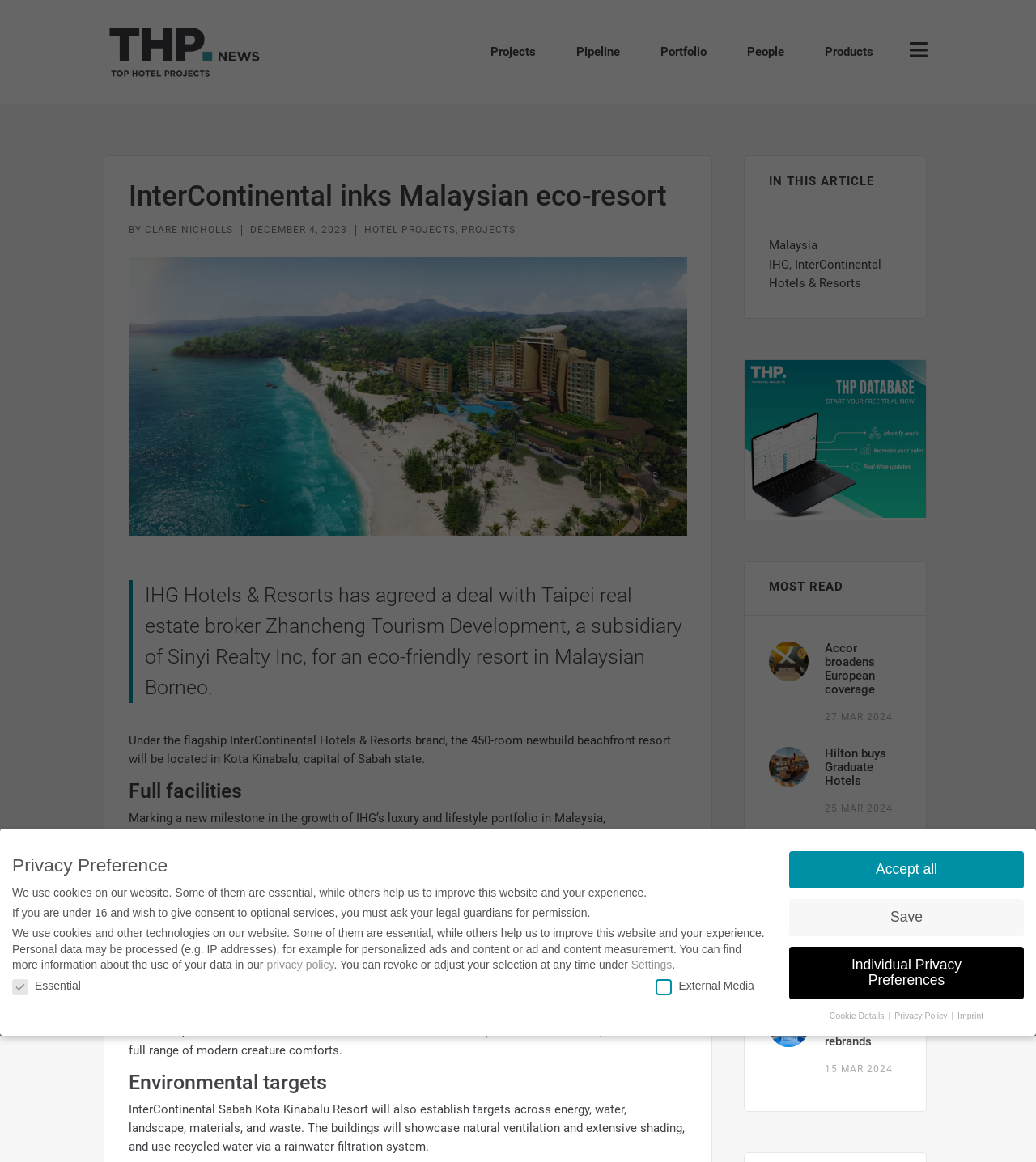Find the bounding box coordinates for the area you need to click to carry out the instruction: "Click the 'Projects' link". The coordinates should be four float numbers between 0 and 1, indicated as [left, top, right, bottom].

[0.454, 0.029, 0.537, 0.061]